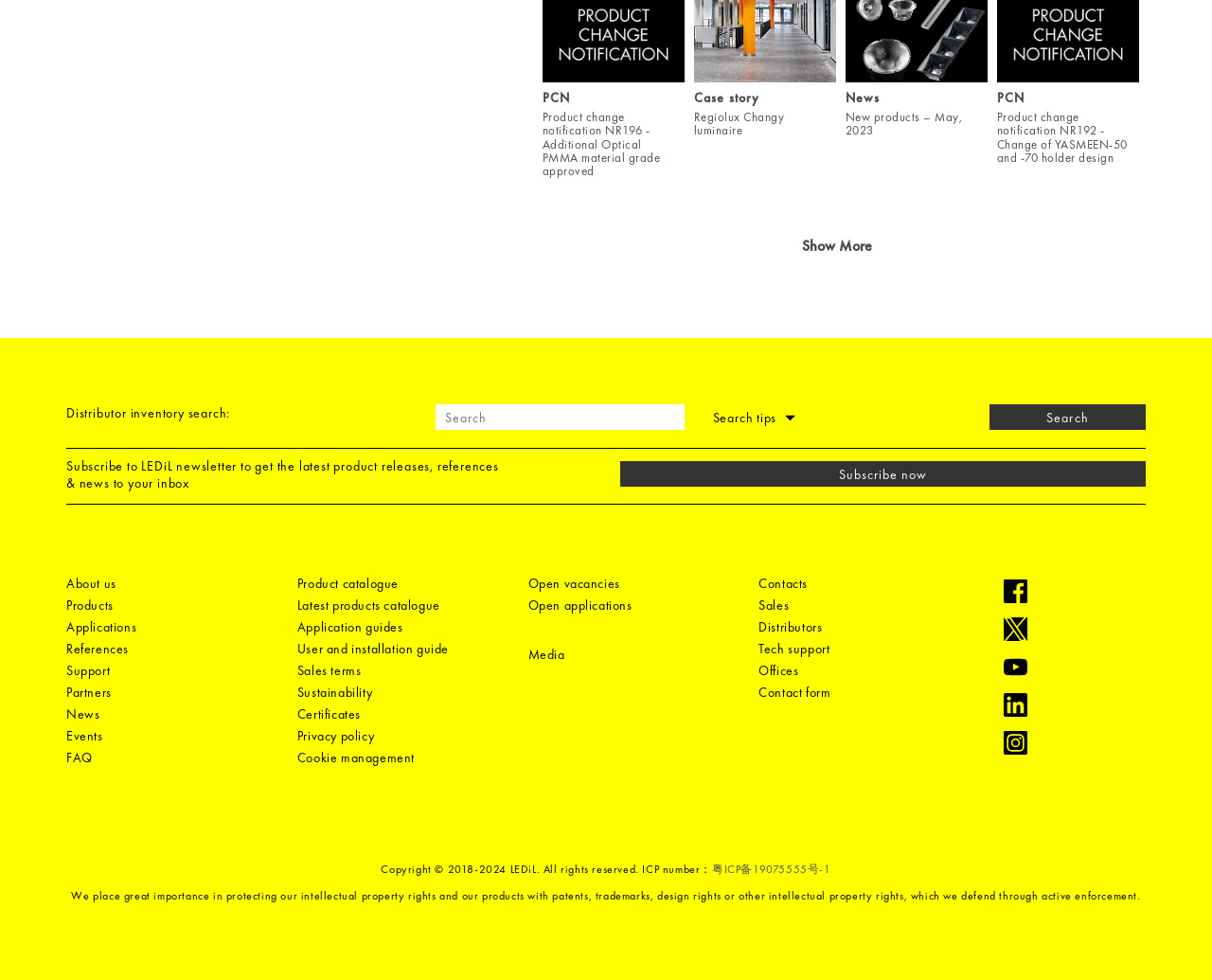What social media platforms does the company have a presence on?
Respond with a short answer, either a single word or a phrase, based on the image.

Facebook, Twitter, YouTube, LinkedIn, Instagram